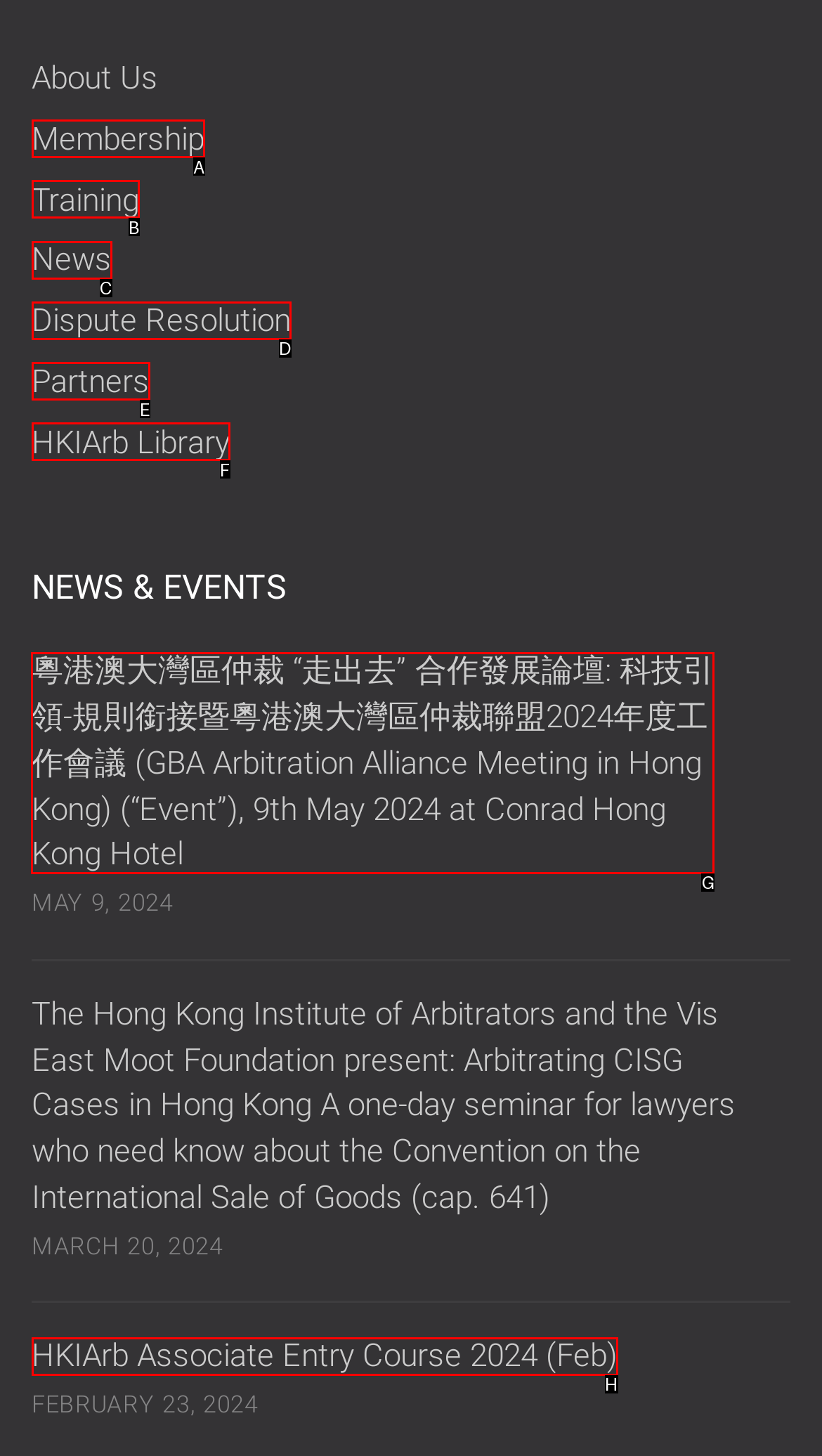Pick the option that should be clicked to perform the following task: Follow on Twitter
Answer with the letter of the selected option from the available choices.

None